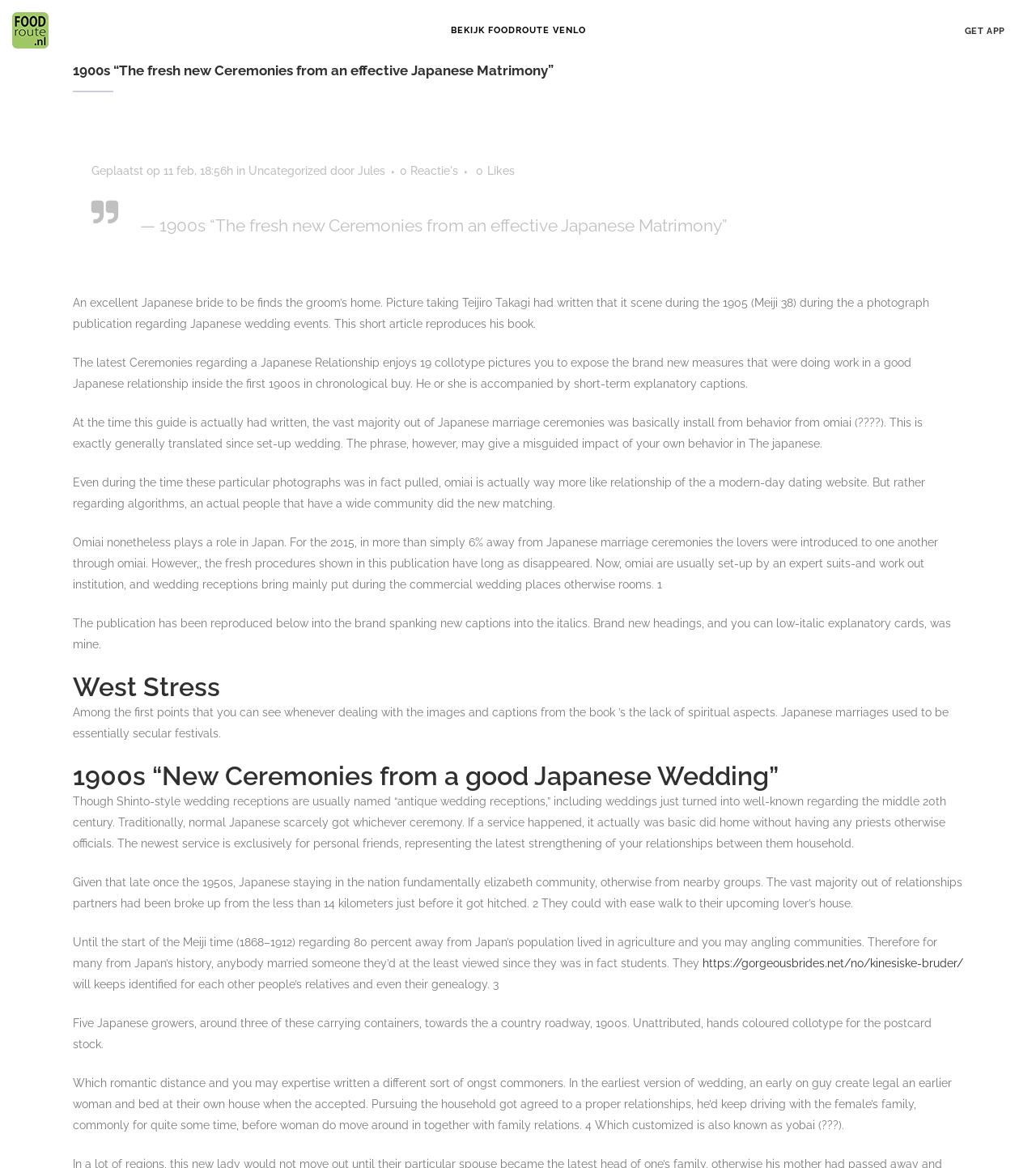Provide a thorough description of this webpage.

This webpage is about the ceremonies of a Japanese marriage in the 1900s. At the top, there are multiple logo images aligned horizontally. Below the logos, there is a layout table with several links, including "BEKIJK FOODROUTE VENLO" and "GET APP". 

The main content of the webpage is divided into two sections. The first section has a heading "1900s “The fresh new Ceremonies from an effective Japanese Matrimony”" followed by a series of static texts that describe the ceremonies of a Japanese marriage in the 1900s. The texts are accompanied by links to related topics, such as "Uncategorized" and "Jules". 

The second section starts with a heading "West Stress" and continues with more static texts that provide additional information about Japanese marriages, including the lack of spiritual aspects and the traditional practices of omiai (set-up marriage). The texts are interspersed with headings, such as "1900s “The fresh new Ceremonies from an effective Japanese Wedding”" and links to external resources. 

Throughout the webpage, there are no images other than the logo images at the top. The layout is clean and organized, with clear headings and concise text.